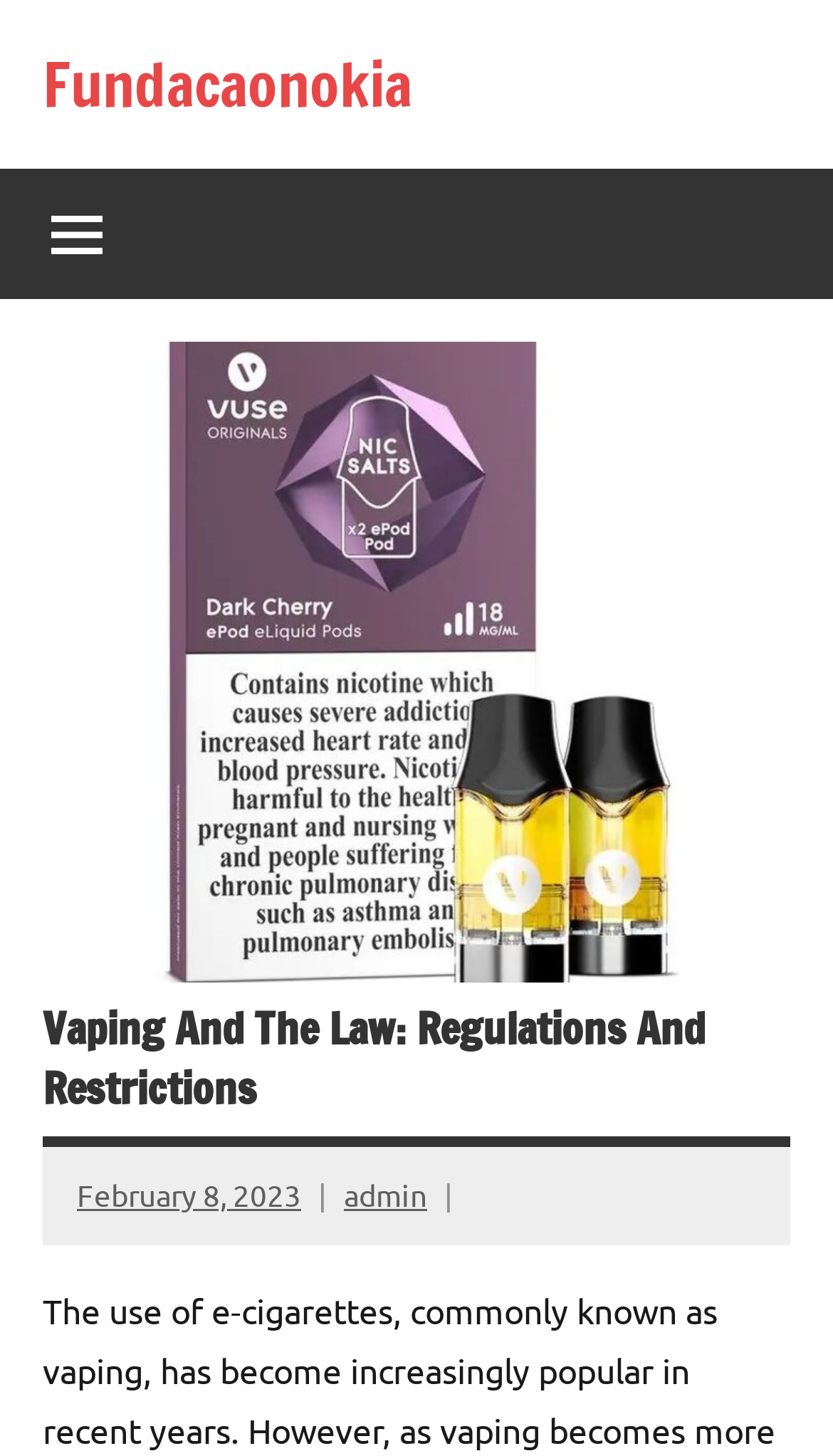What is the main title displayed on this webpage?

Vaping And The Law: Regulations And Restrictions